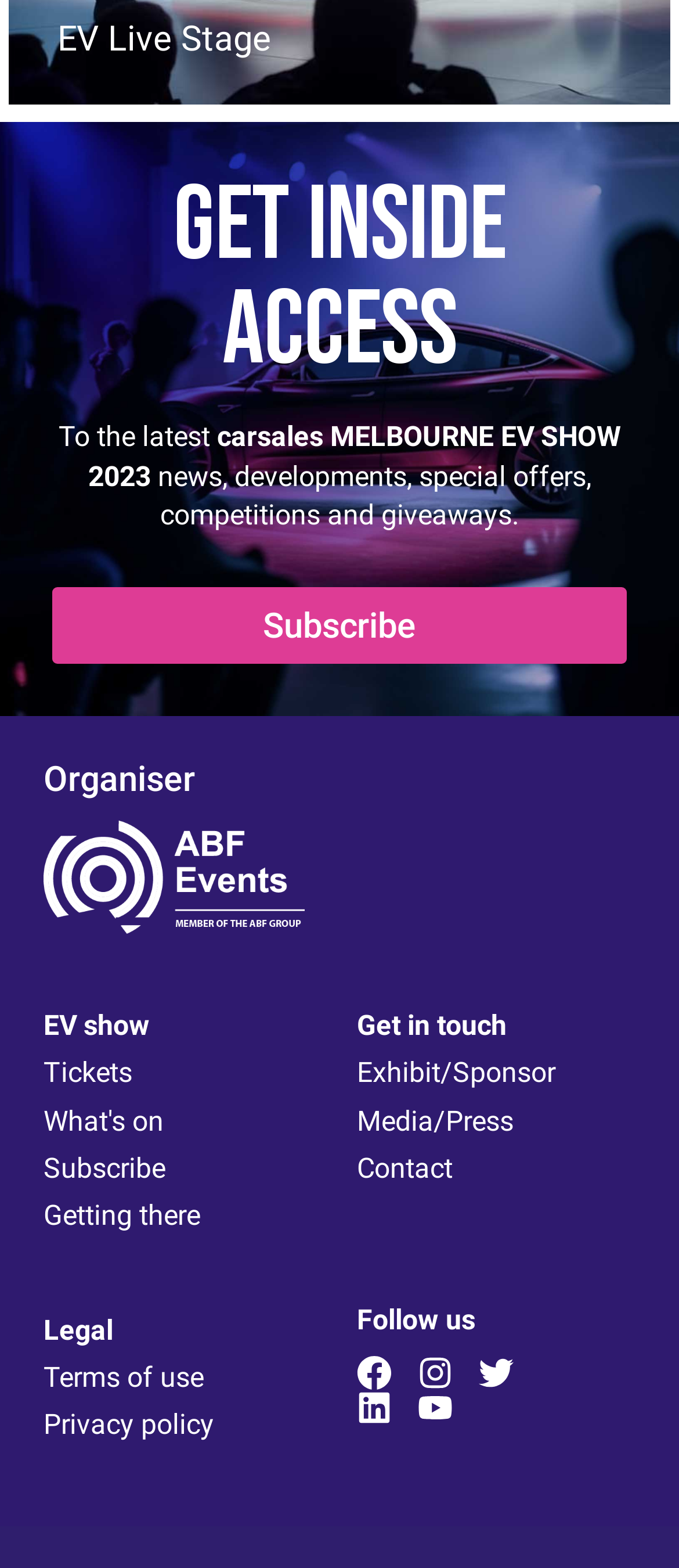What is the name of the event?
Answer the question based on the image using a single word or a brief phrase.

EV Live Stage